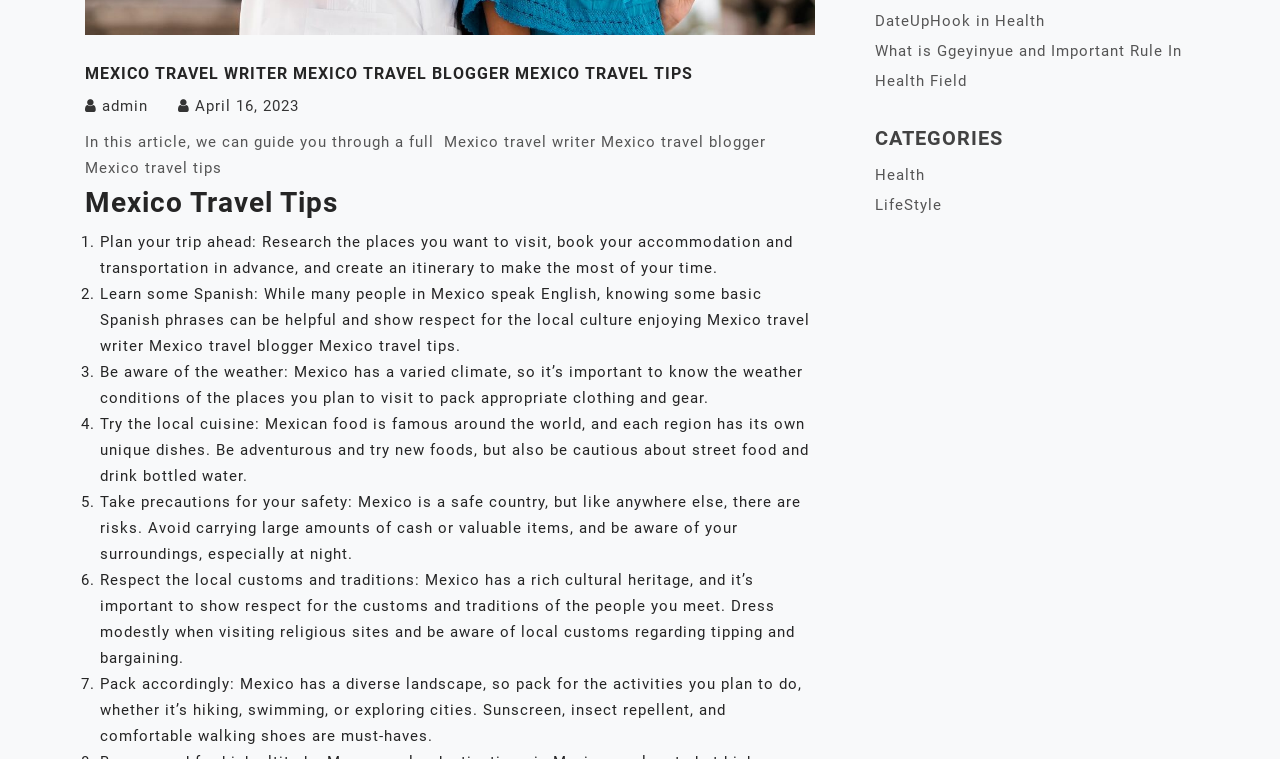Provide the bounding box coordinates of the HTML element this sentence describes: "AFFILIATE". The bounding box coordinates consist of four float numbers between 0 and 1, i.e., [left, top, right, bottom].

None